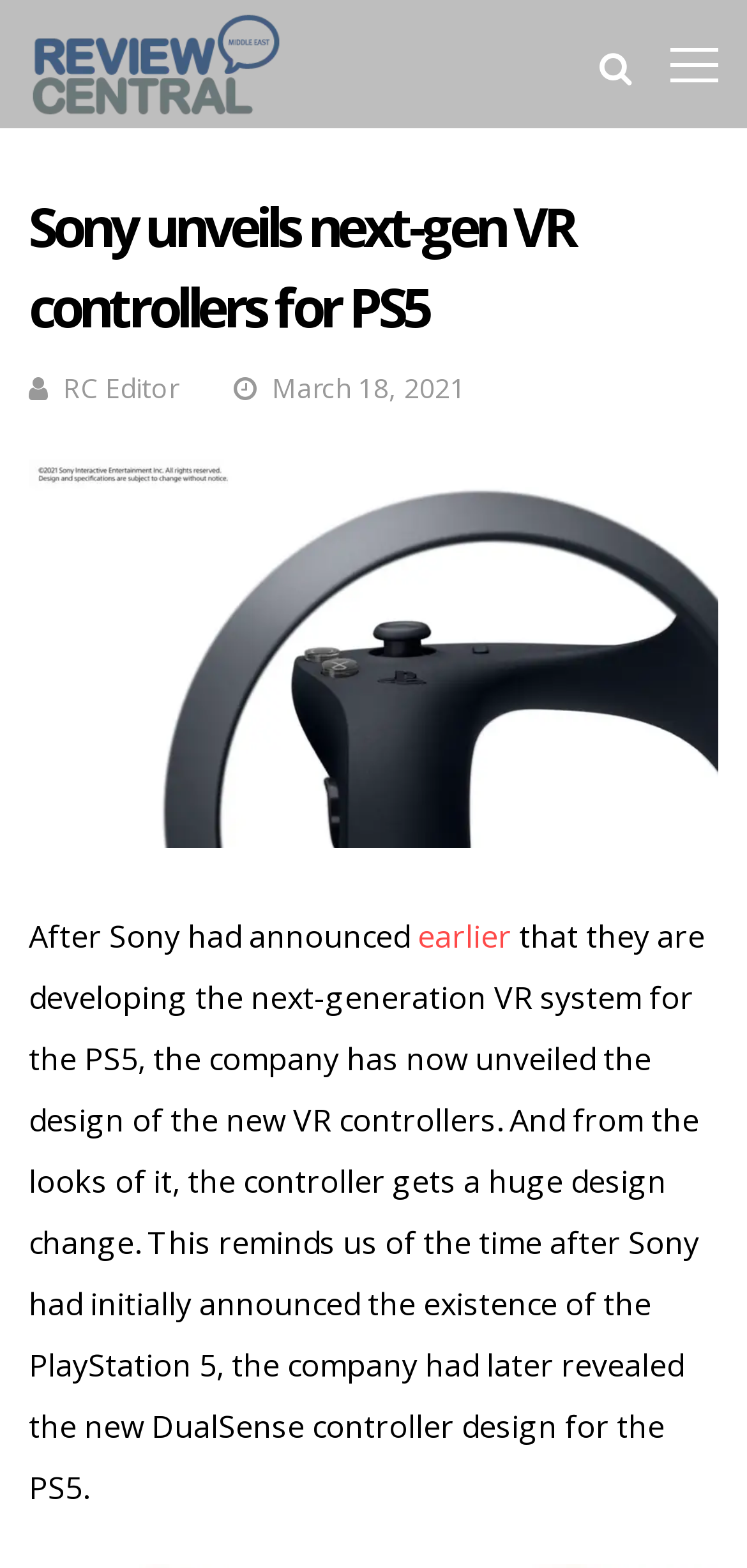Give a one-word or one-phrase response to the question: 
What is the platform mentioned in the article?

PS5